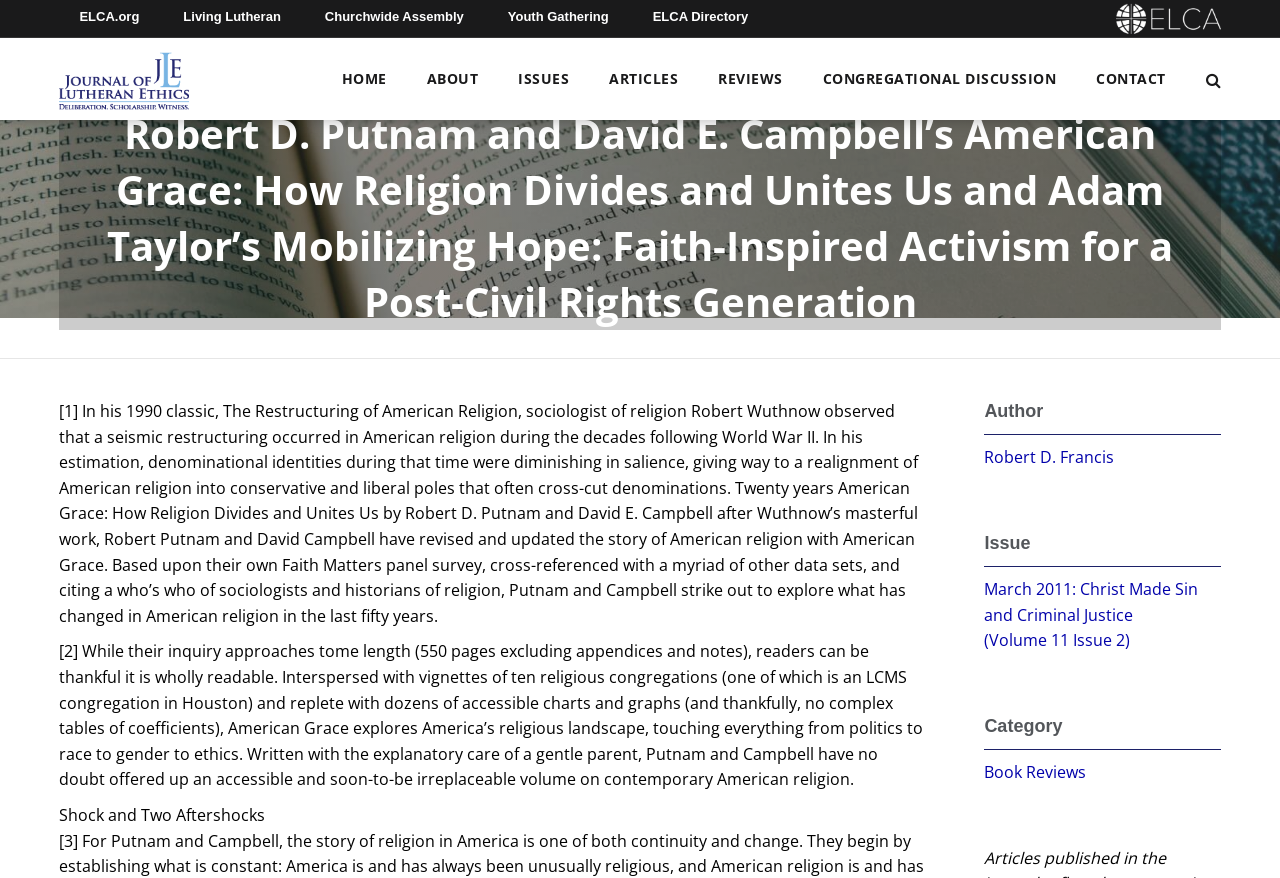Provide your answer in a single word or phrase: 
What is the logo on the top right corner?

ELCA logo